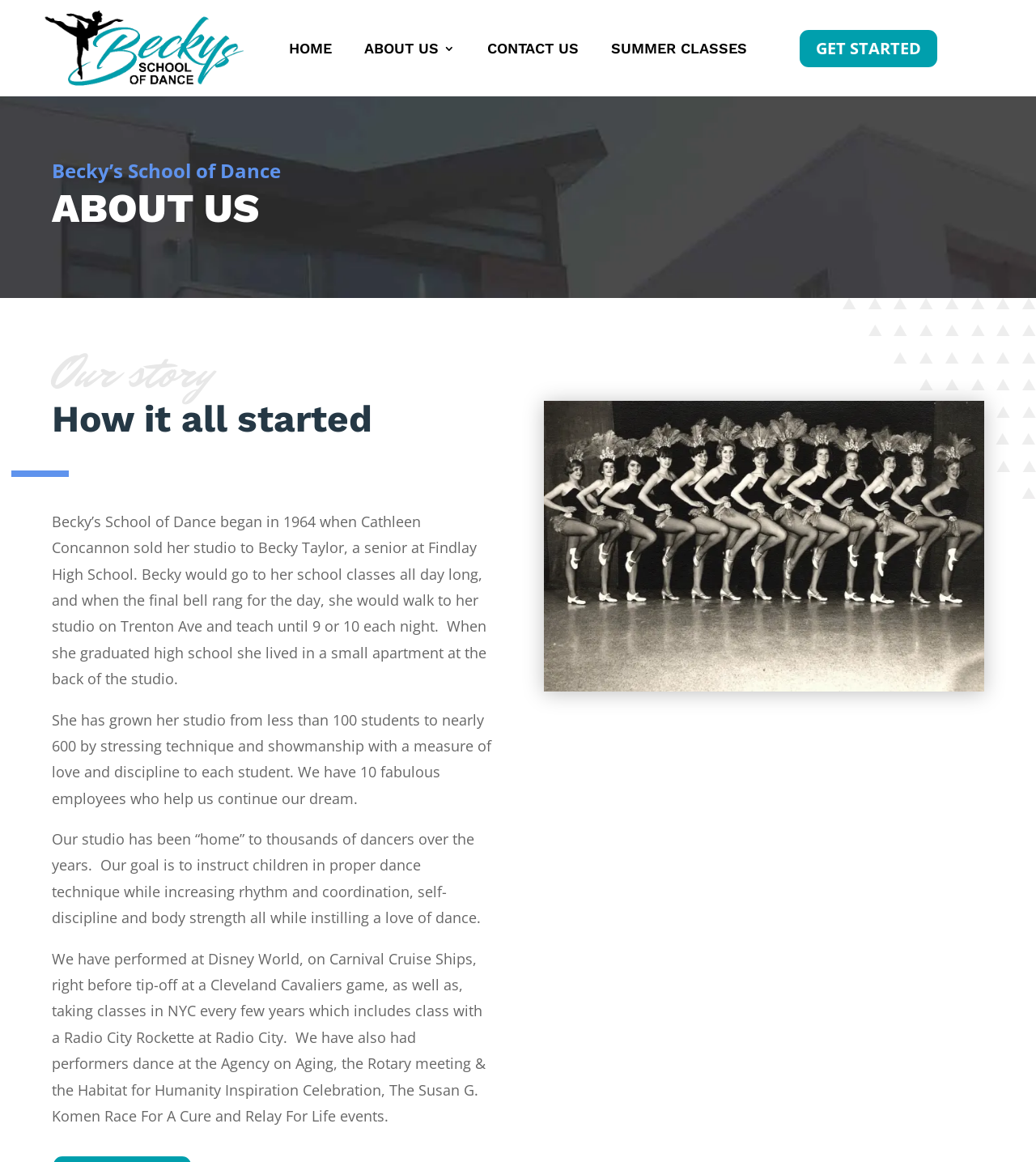Give an in-depth explanation of the webpage layout and content.

The webpage is about Becky's School of Dance, a local dance school that teaches different types of dance to kids and young adults. At the top left of the page, there is a small image. Below it, there are five navigation links: "HOME", "ABOUT US 3", "CONTACT US", "SUMMER CLASSES", and "GET STARTED", which are aligned horizontally across the top of the page.

The main content of the page is divided into sections. The first section has a heading "ABOUT US" followed by a brief introduction to the school, "Our story". Below this, there is a heading "How it all started" which is followed by a lengthy paragraph describing the history of the school, from its founding in 1964 to its growth over the years.

The next section describes the school's goals and achievements, including its focus on technique and showmanship, and its performances at various events such as Disney World, Carnival Cruise Ships, and local charity events. This section is accompanied by a large image on the right side of the page, which takes up about half of the page's width.

Throughout the page, there are four headings and five blocks of text, which provide a detailed overview of Becky's School of Dance, its history, and its mission.